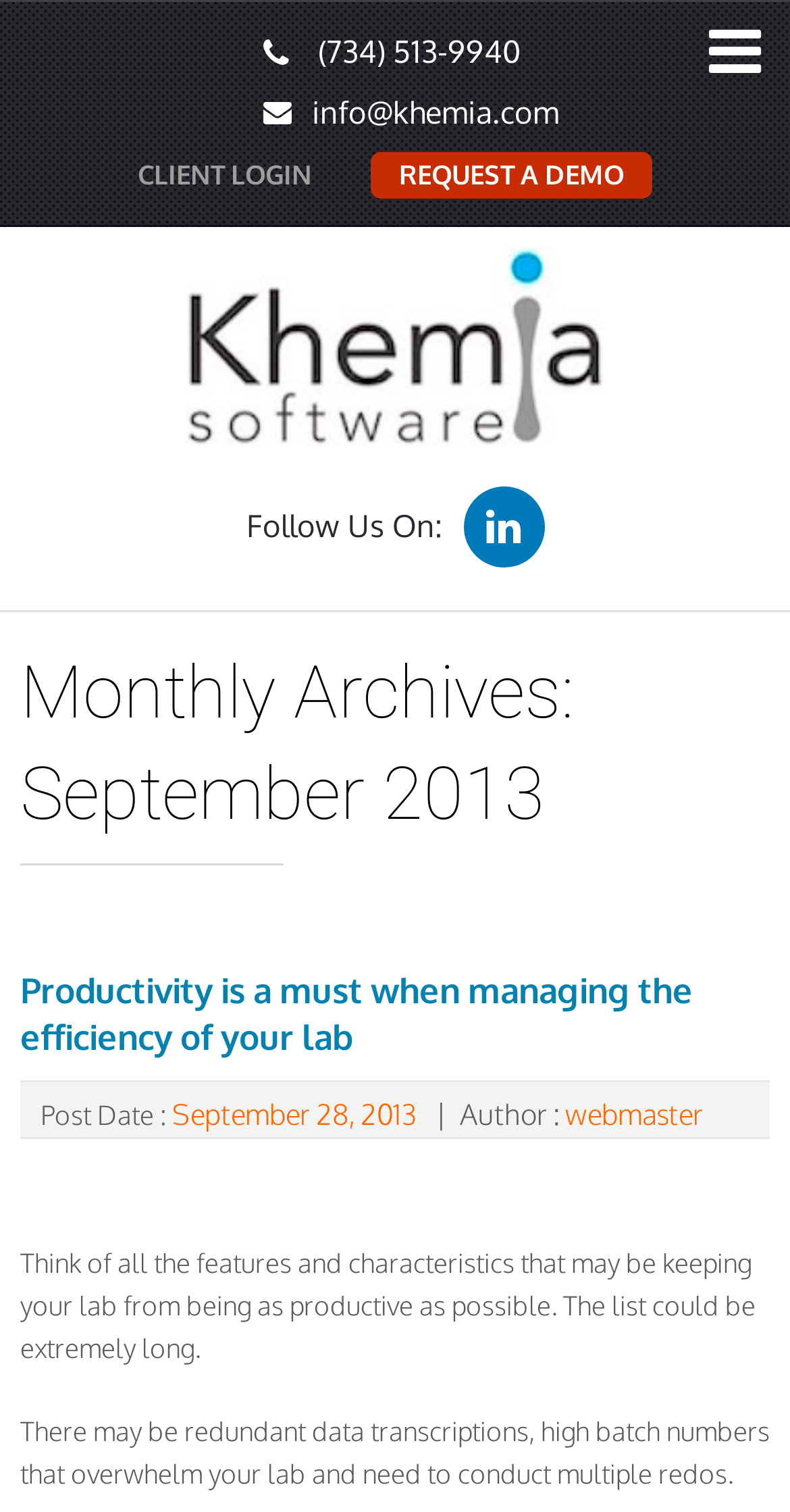Identify the bounding box for the described UI element. Provide the coordinates in (top-left x, top-left y, bottom-right x, bottom-right y) format with values ranging from 0 to 1: webmaster

[0.715, 0.725, 0.89, 0.775]